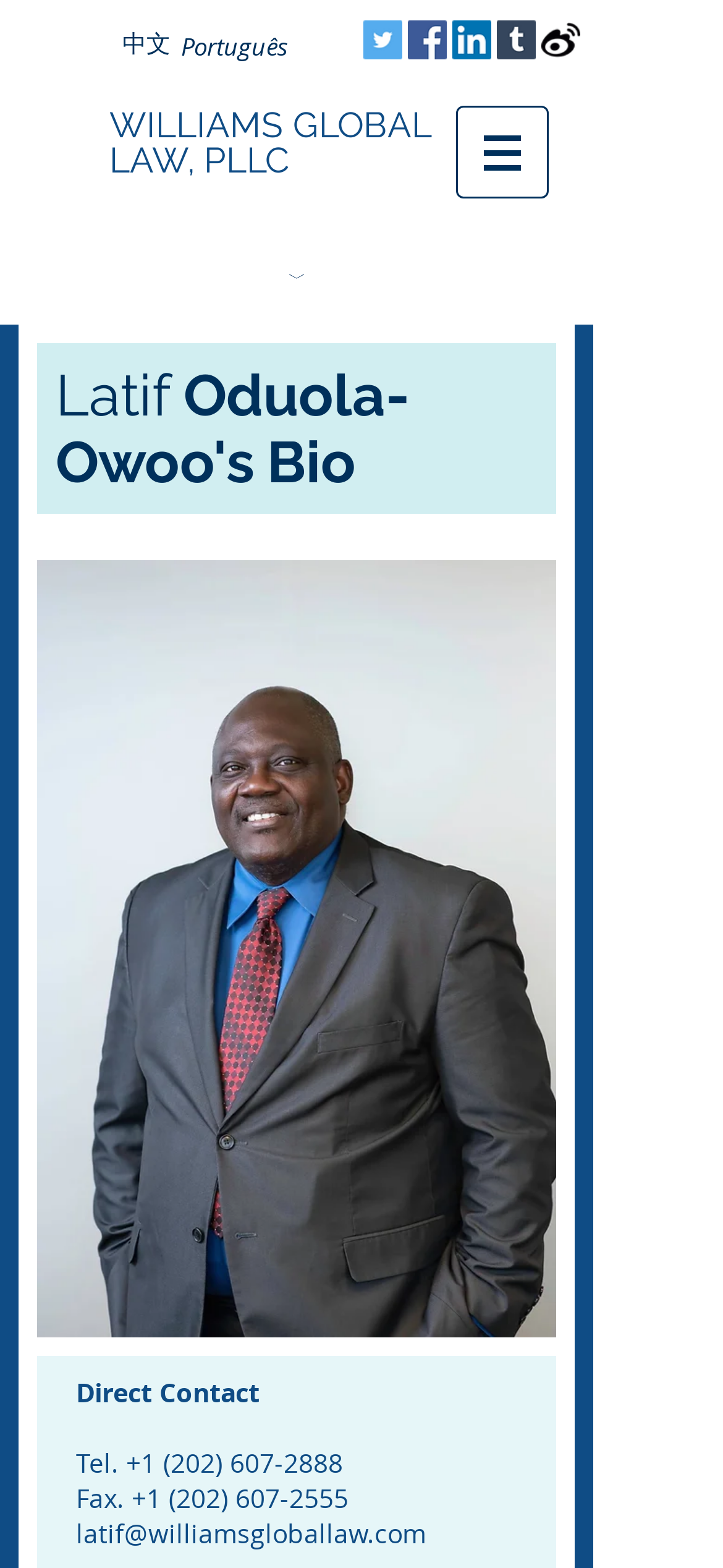How many languages can the website be translated to?
Kindly answer the question with as much detail as you can.

I counted the number of language options available, which are '中文' and 'Português', indicating that the website can be translated to two languages.